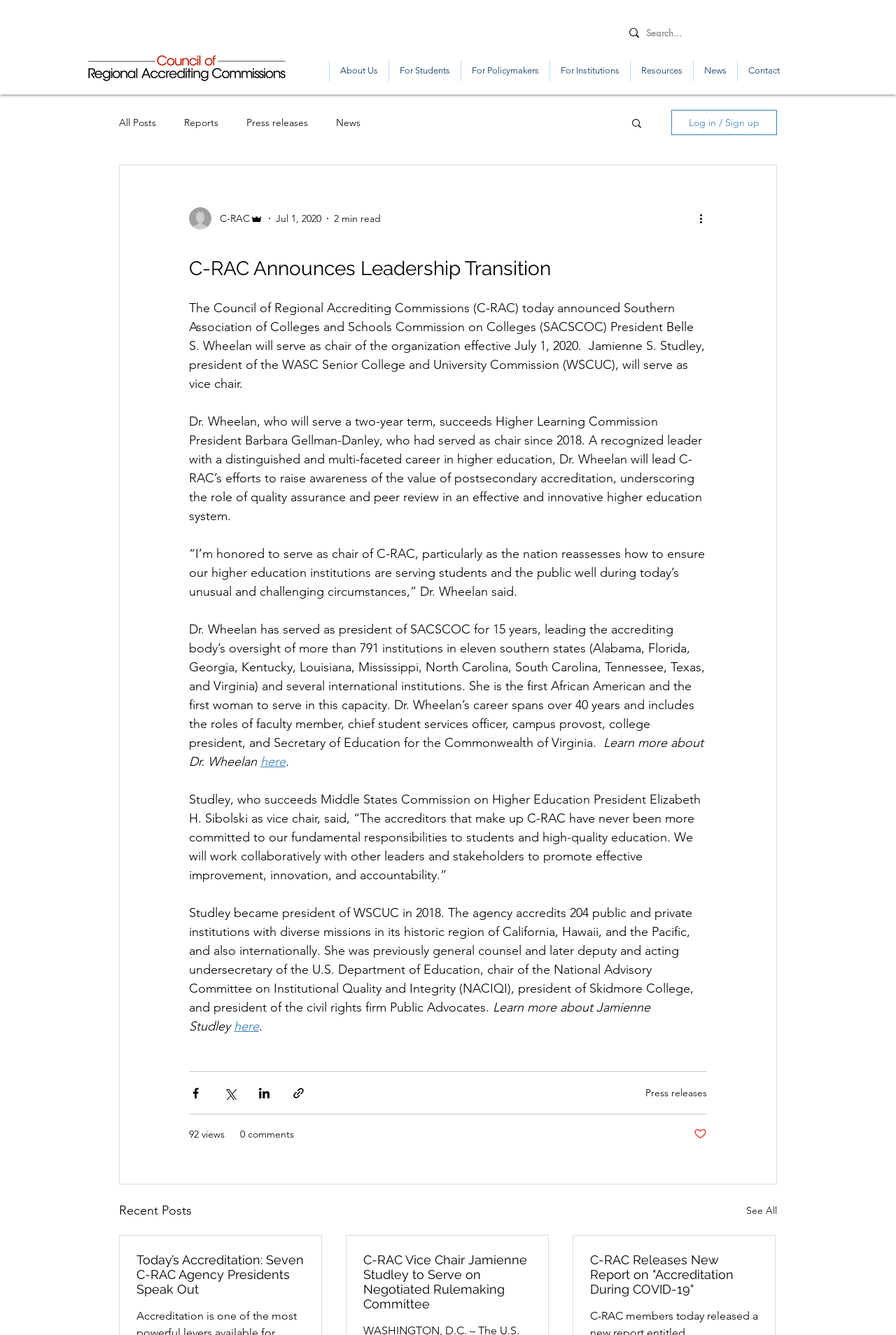Determine the main headline of the webpage and provide its text.

C-RAC Announces Leadership Transition